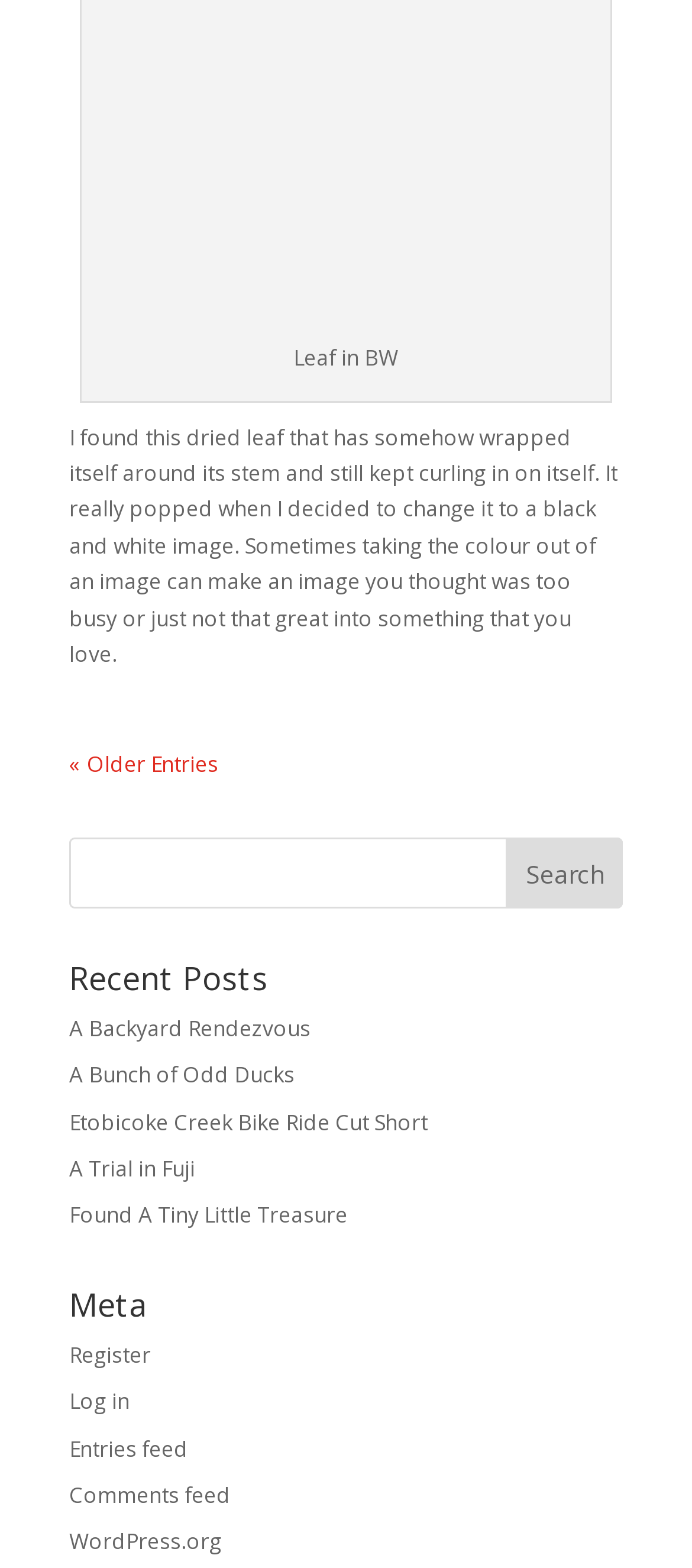Please give a short response to the question using one word or a phrase:
What is the text above the search box?

I found this dried leaf...